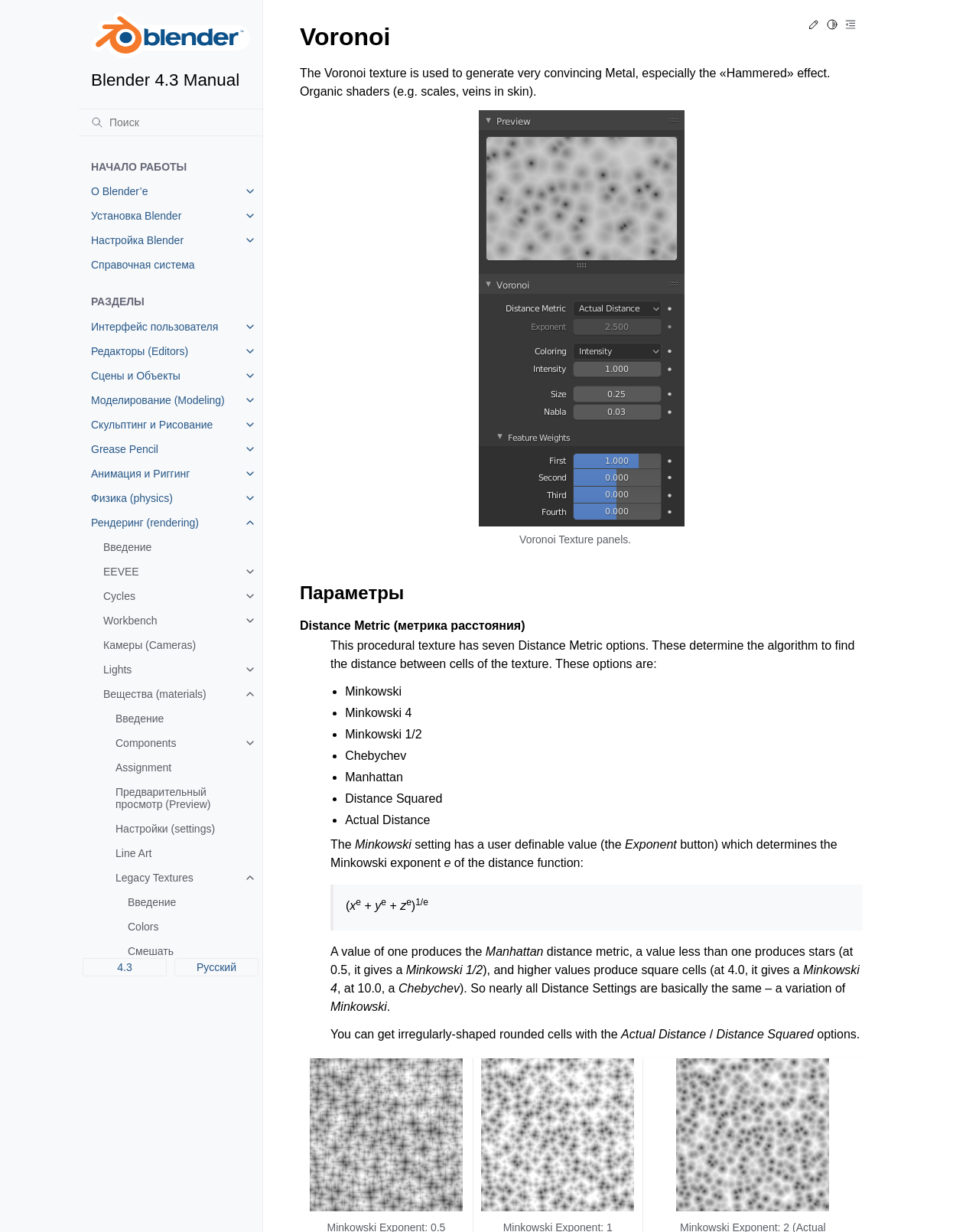Please determine the bounding box coordinates, formatted as (top-left x, top-left y, bottom-right x, bottom-right y), with all values as floating point numbers between 0 and 1. Identify the bounding box of the region described as: Рендеринг (rendering)

[0.08, 0.414, 0.268, 0.434]